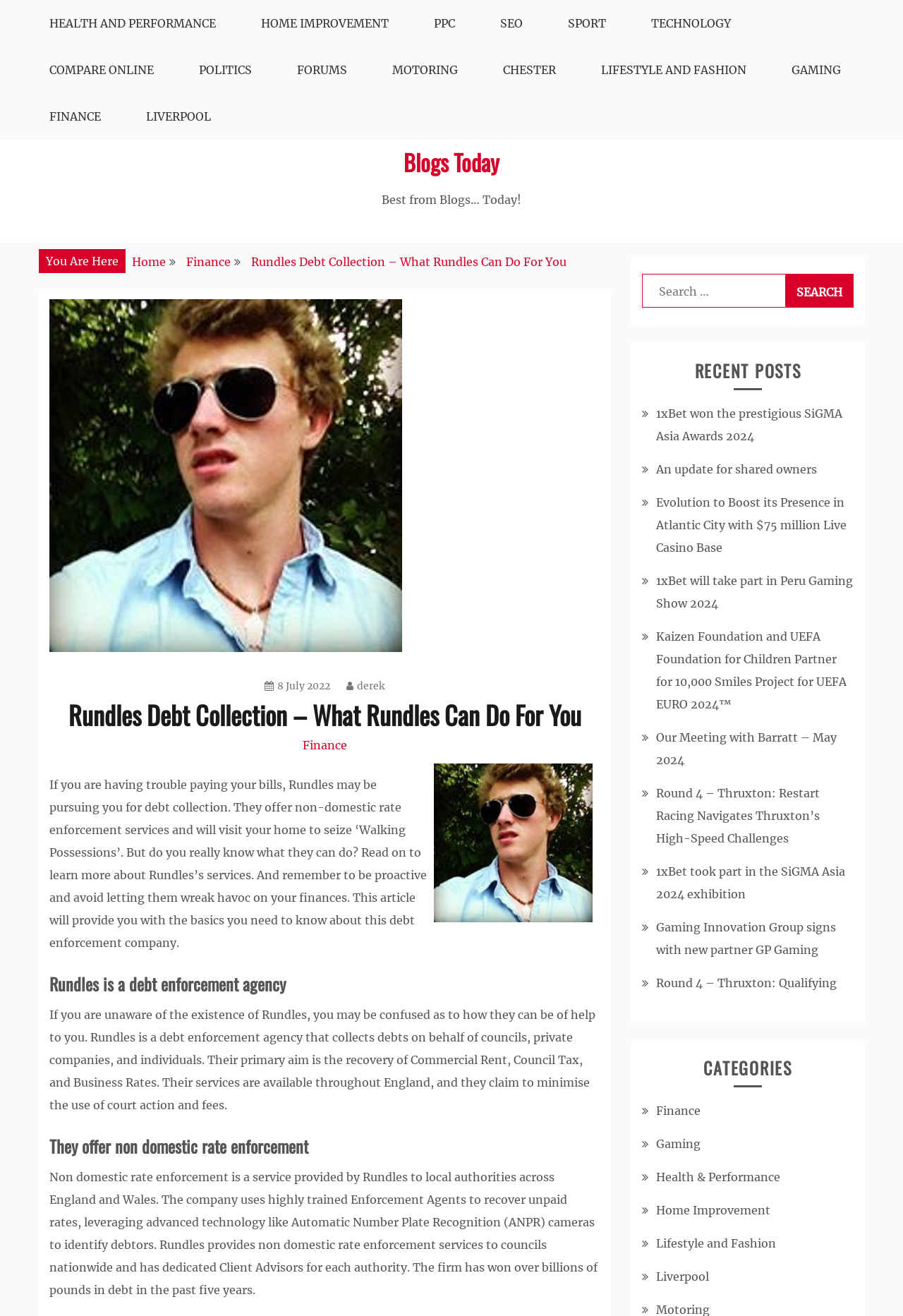Identify the bounding box of the UI element that matches this description: "Blogs Today".

[0.447, 0.11, 0.553, 0.136]